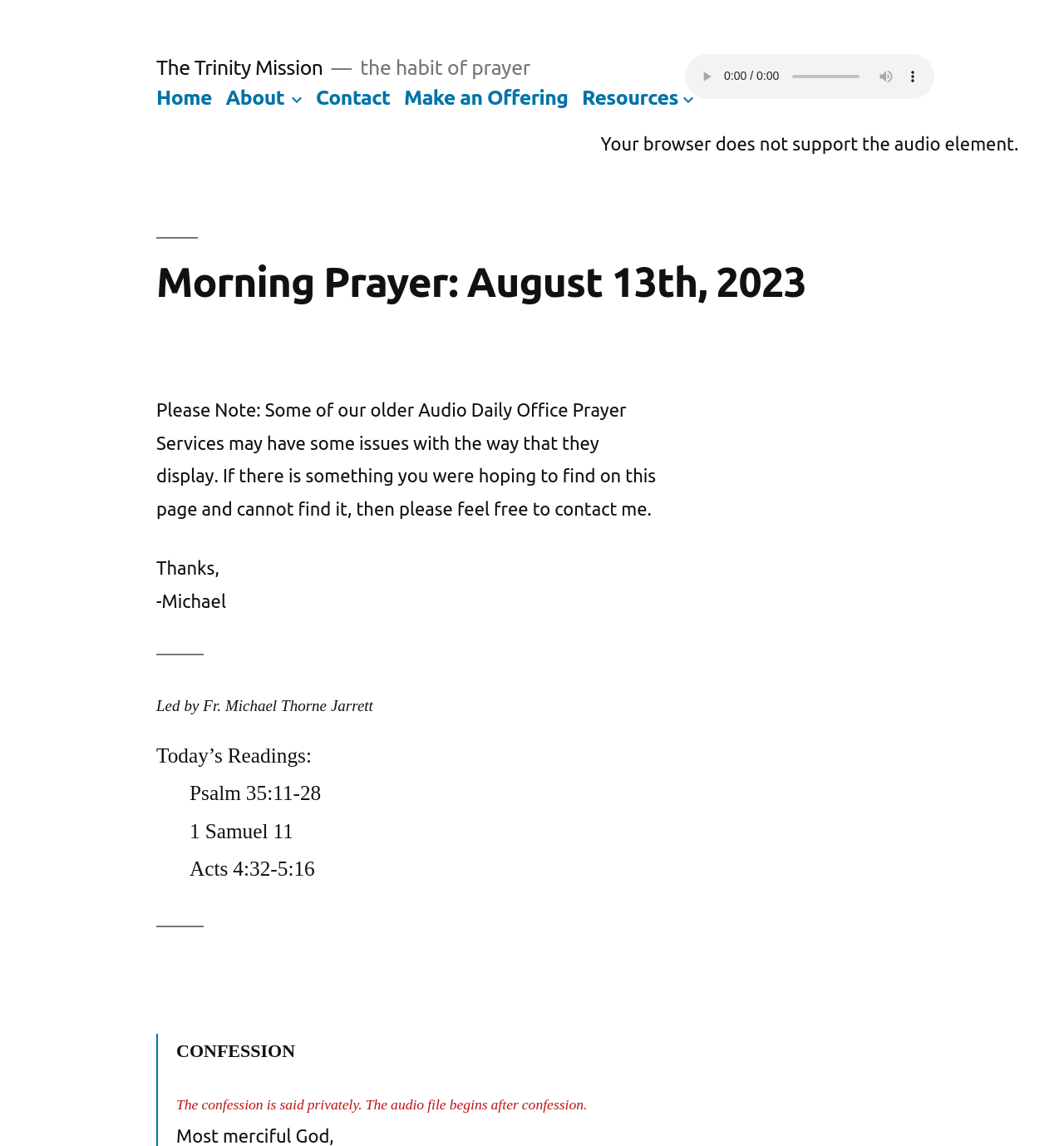What is the issue with some of the older Audio Daily Office Prayer Services?
Could you answer the question in a detailed manner, providing as much information as possible?

I found the answer by reading the text 'Please Note: Some of our older Audio Daily Office Prayer Services may have some issues with the way that they display.' which is located above the 'Thanks,' section.